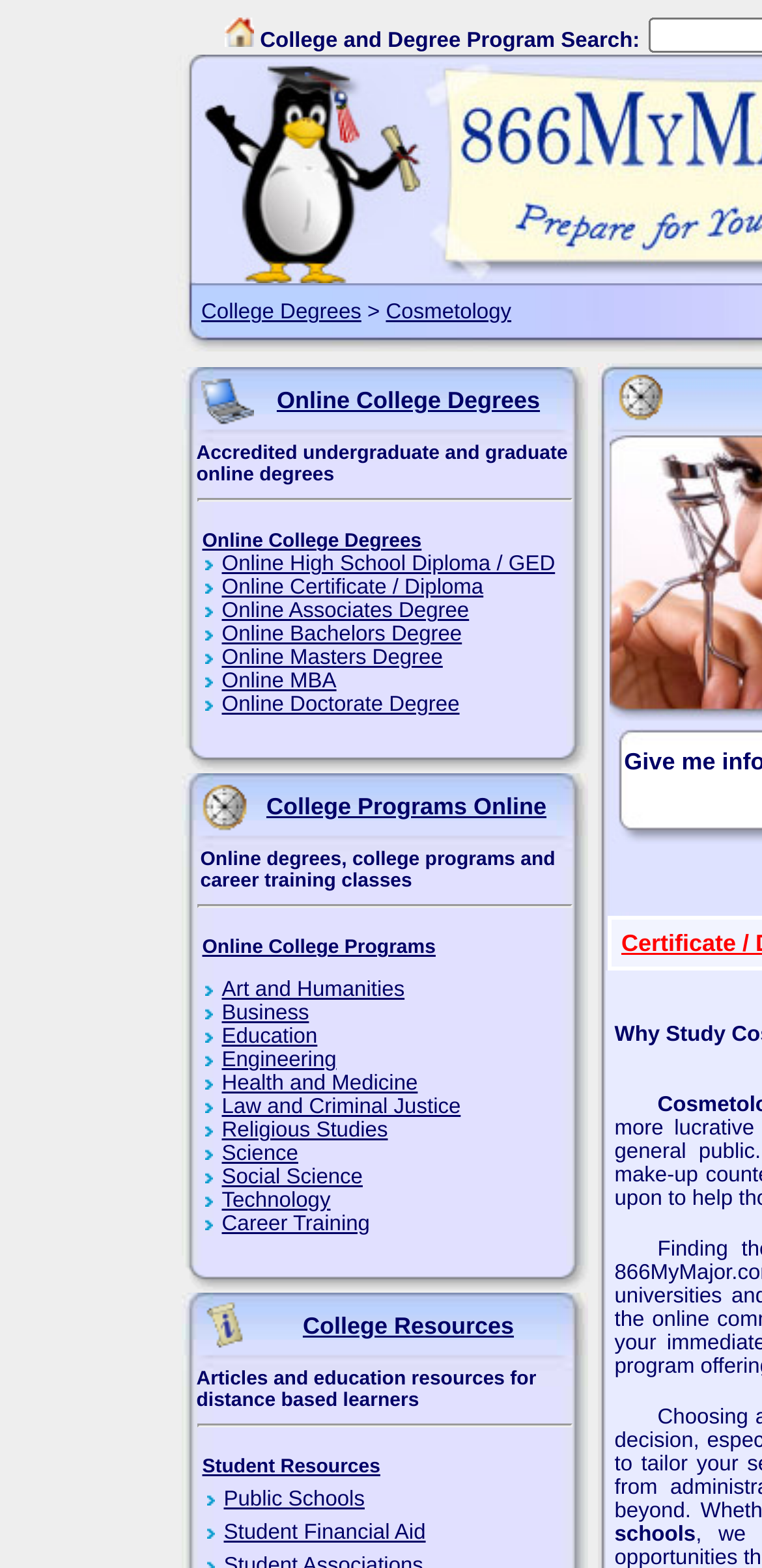Please identify the bounding box coordinates of the area that needs to be clicked to fulfill the following instruction: "Explore online college degrees."

[0.363, 0.247, 0.709, 0.264]